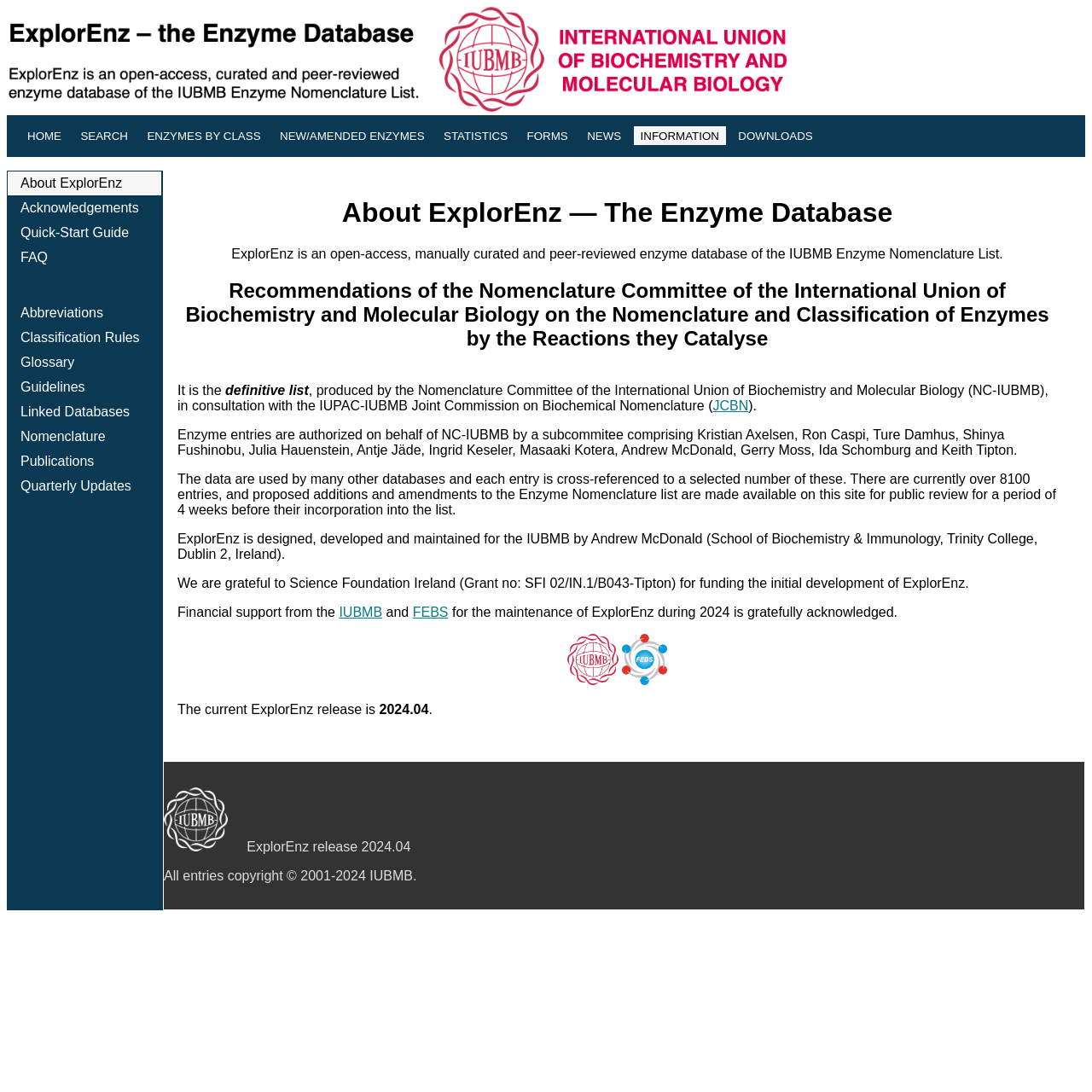Using details from the image, please answer the following question comprehensively:
What is the purpose of ExplorEnz?

The purpose of ExplorEnz is implied by its description as an 'open-access, manually curated and peer-reviewed enzyme database of the IUBMB Enzyme Nomenclature List', suggesting that it is related to enzyme nomenclature.